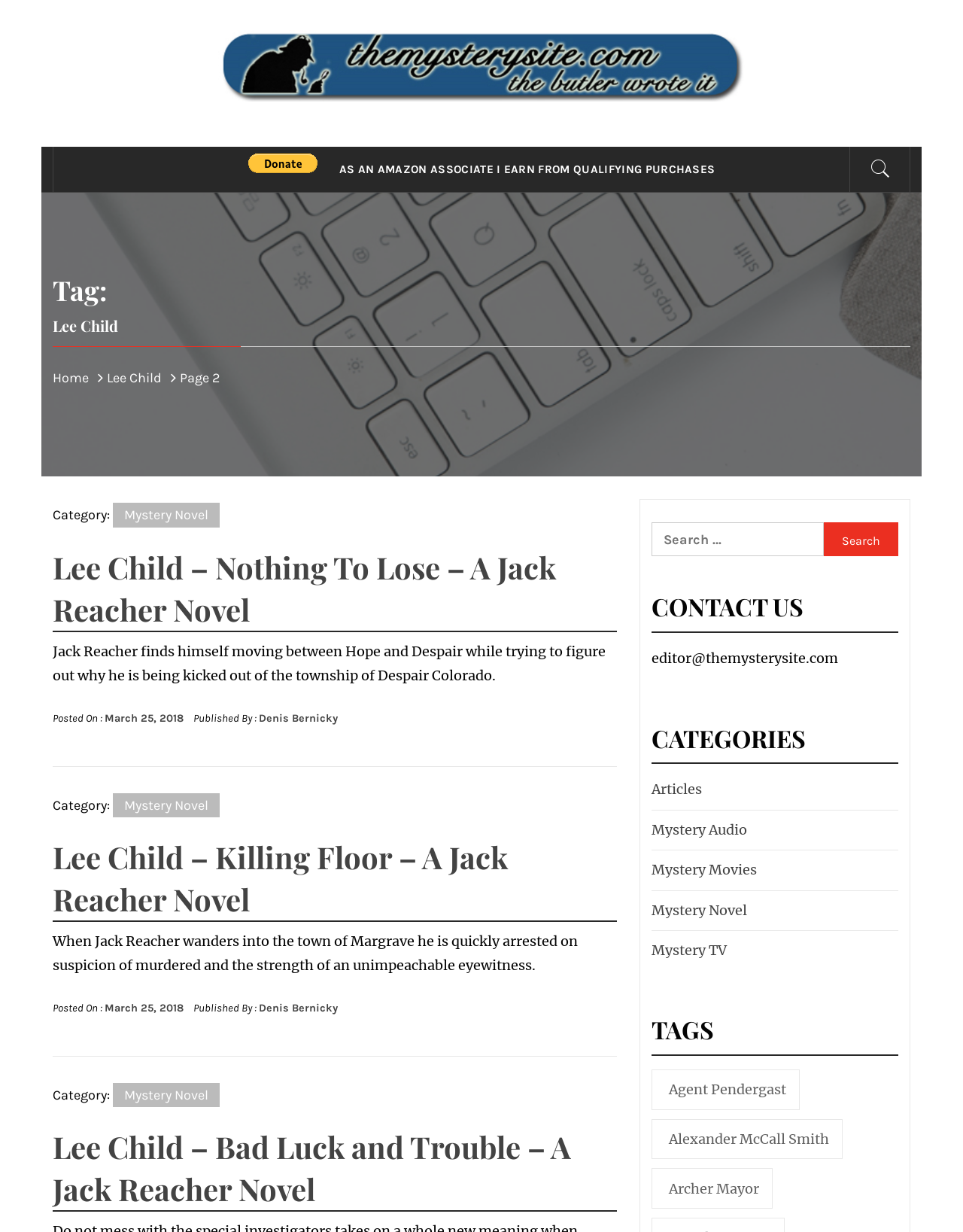Determine the bounding box coordinates of the clickable region to execute the instruction: "Donate with PayPal". The coordinates should be four float numbers between 0 and 1, denoted as [left, top, right, bottom].

[0.25, 0.119, 0.341, 0.156]